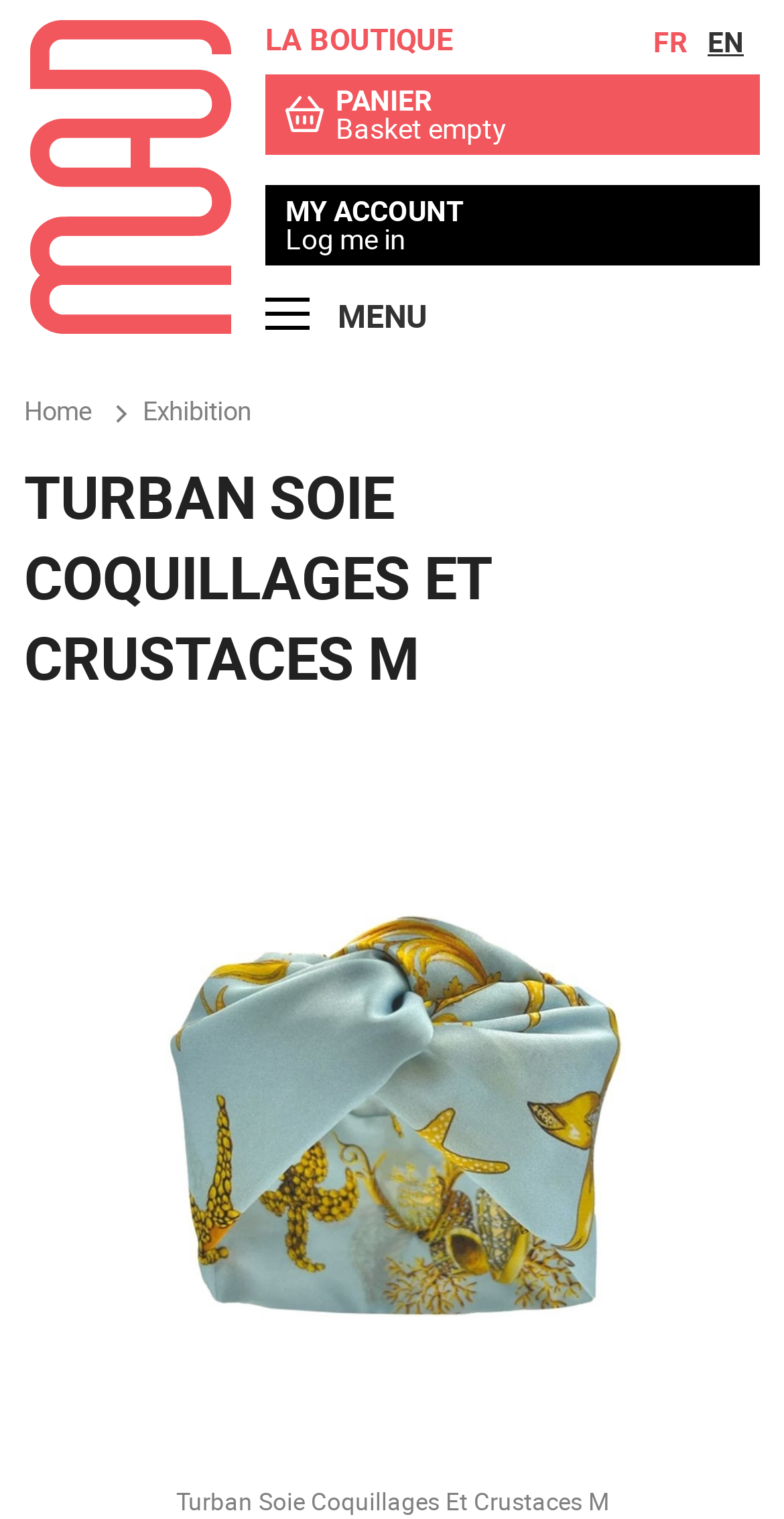What is the name of the current product?
Please respond to the question with a detailed and informative answer.

I found the name of the current product by looking at the heading element on the webpage, which has the text 'TURBAN SOIE COQUILLAGES ET CRUSTACES M'. This heading is likely to be the title of the product page.